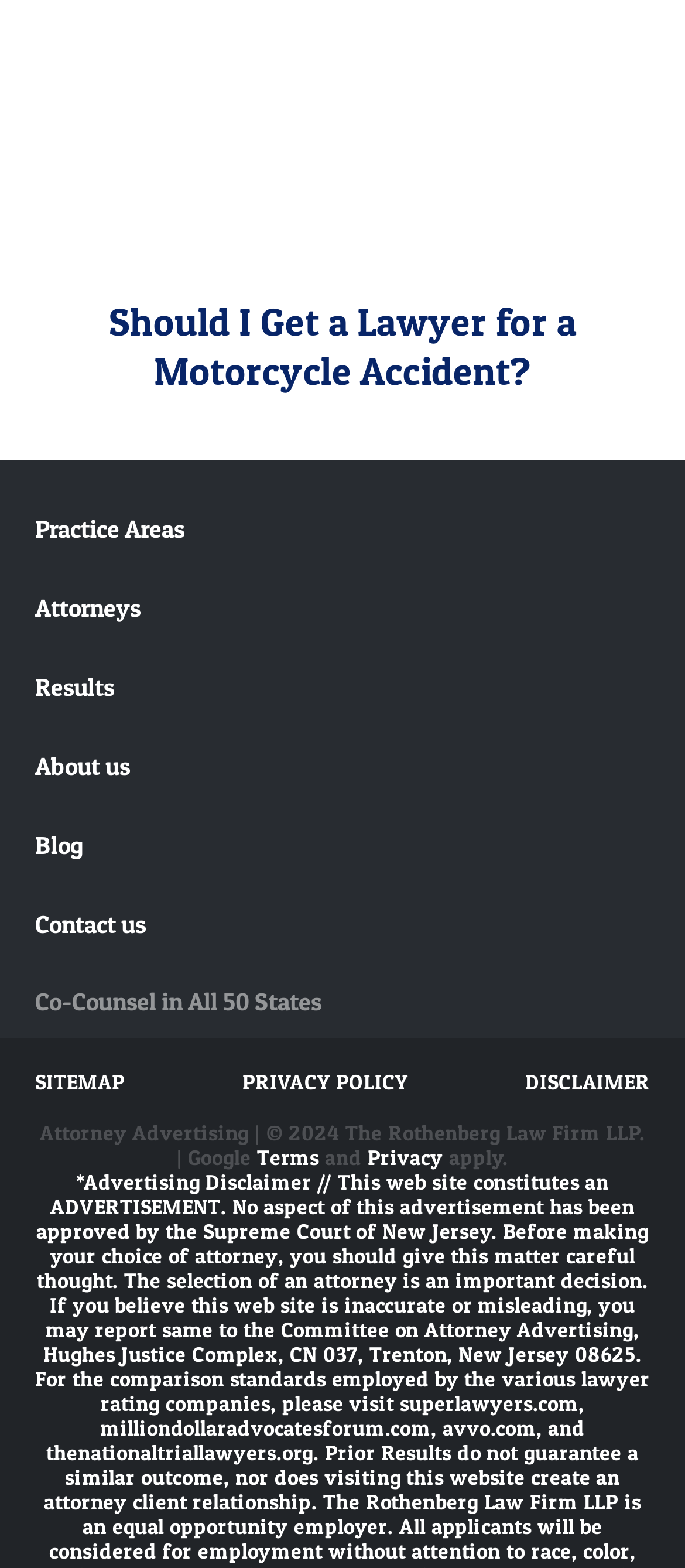Predict the bounding box for the UI component with the following description: "About us".

[0.051, 0.48, 0.949, 0.496]